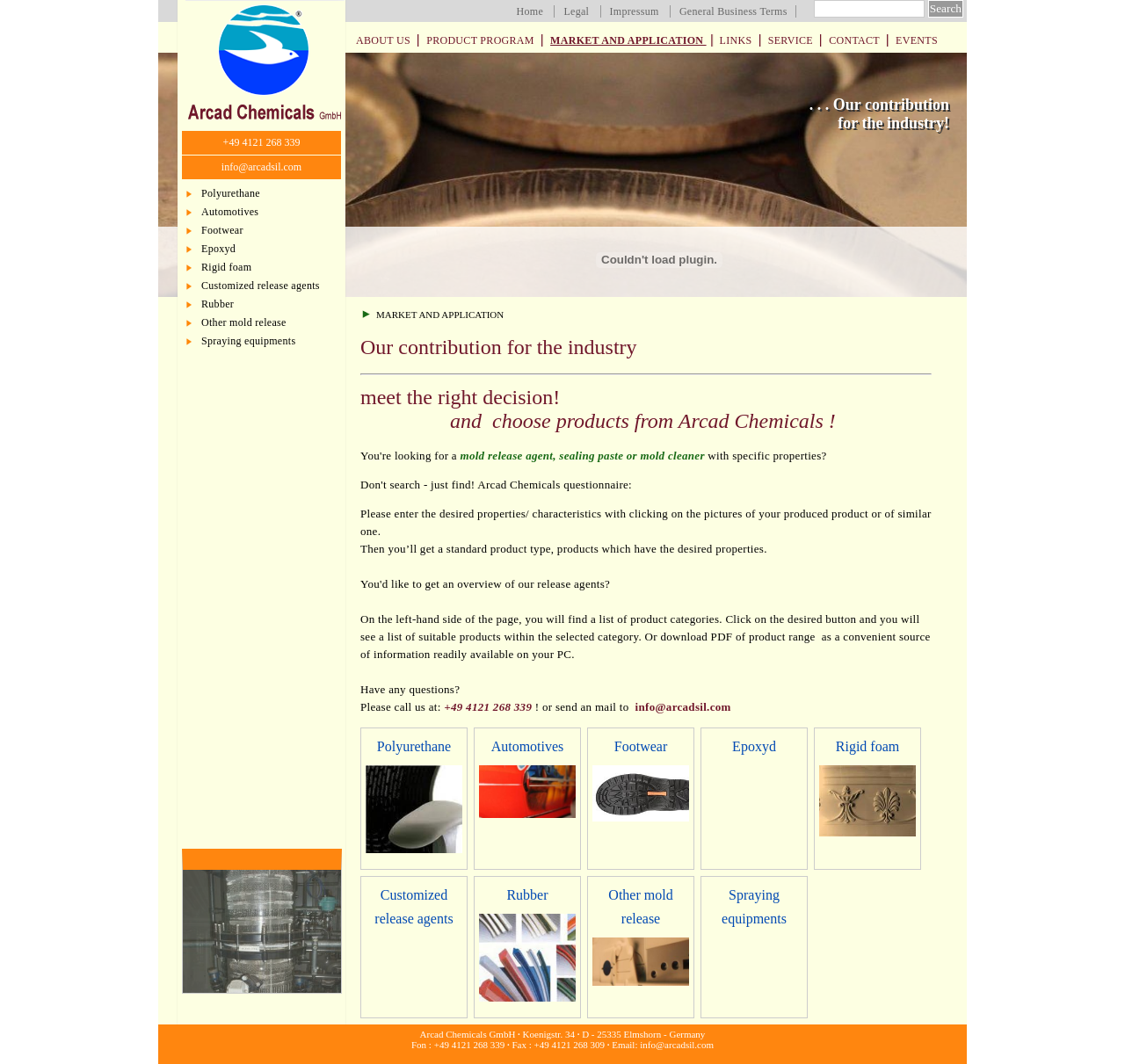Please determine the bounding box coordinates of the area that needs to be clicked to complete this task: 'Learn about Polyurethane'. The coordinates must be four float numbers between 0 and 1, formatted as [left, top, right, bottom].

[0.174, 0.175, 0.305, 0.189]